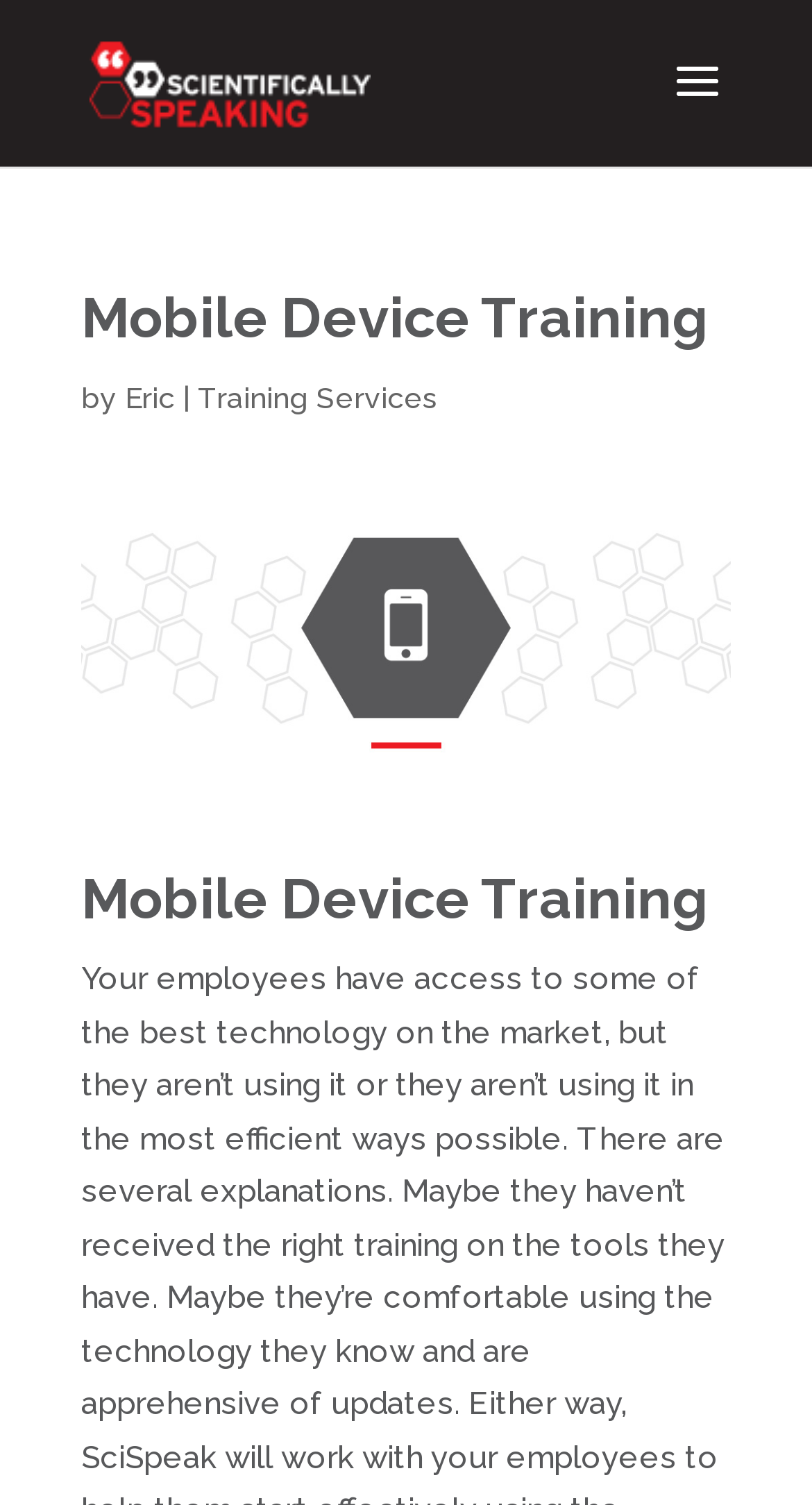What is the name of the company?
Offer a detailed and full explanation in response to the question.

The company name can be found in the top-left corner of the webpage, where there is a link with the text 'Scientifically Speaking' and an accompanying image with the same name.